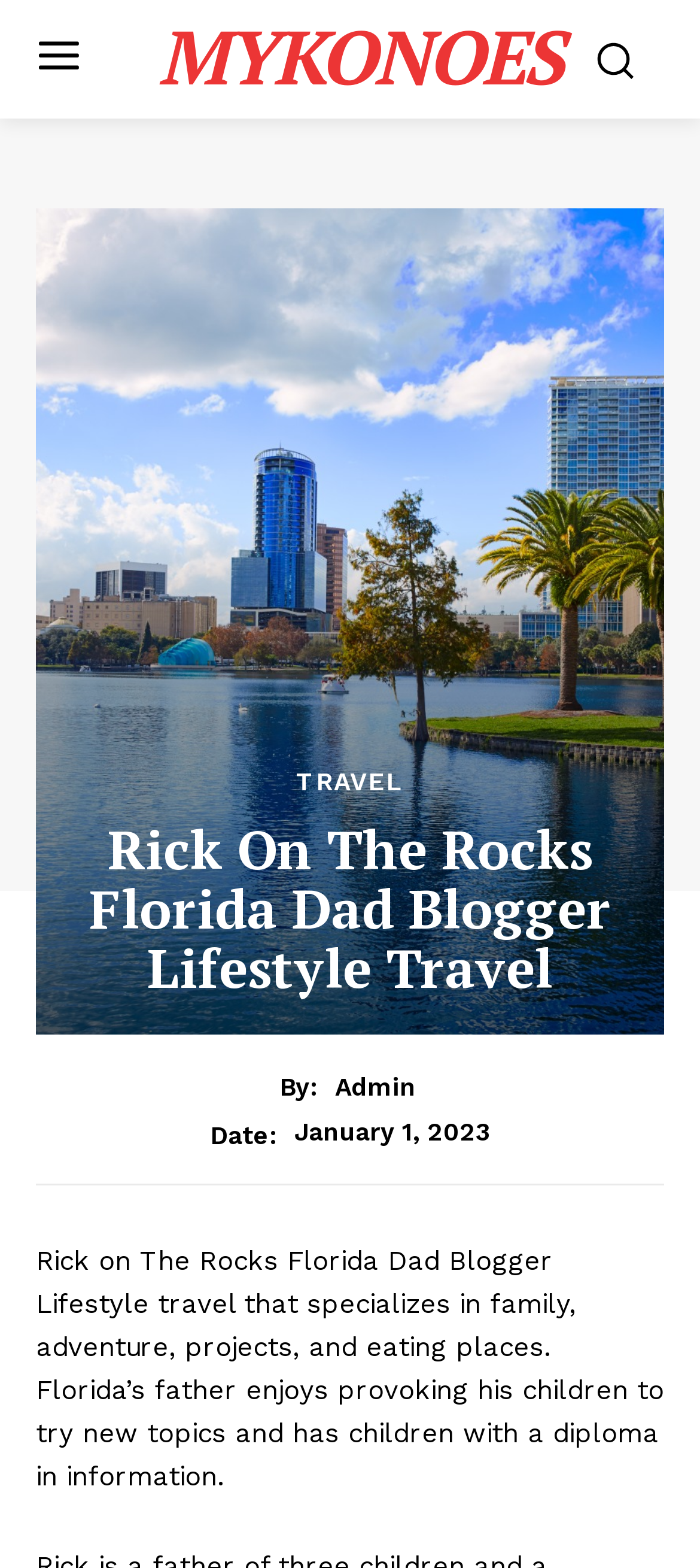What is the blogger's educational background?
Please answer using one word or phrase, based on the screenshot.

diploma in information